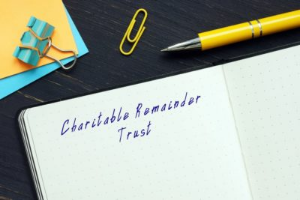Carefully examine the image and provide an in-depth answer to the question: What type of surface is the workspace on?

The background of the image features a warm and inviting surface, which can be identified as a dark wooden surface by its texture and color.